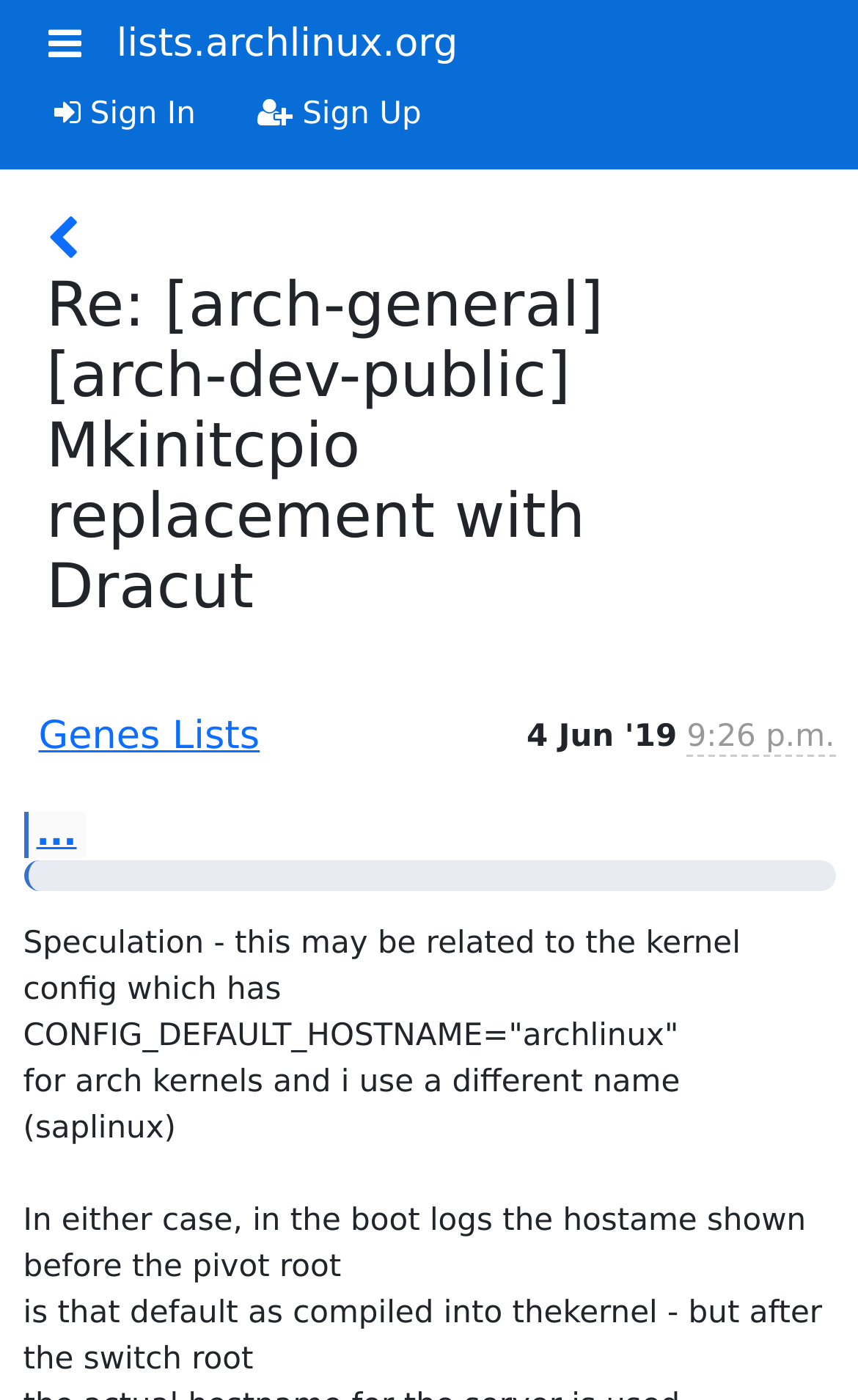Find the bounding box coordinates for the area that must be clicked to perform this action: "View post details".

[0.027, 0.614, 0.973, 0.636]